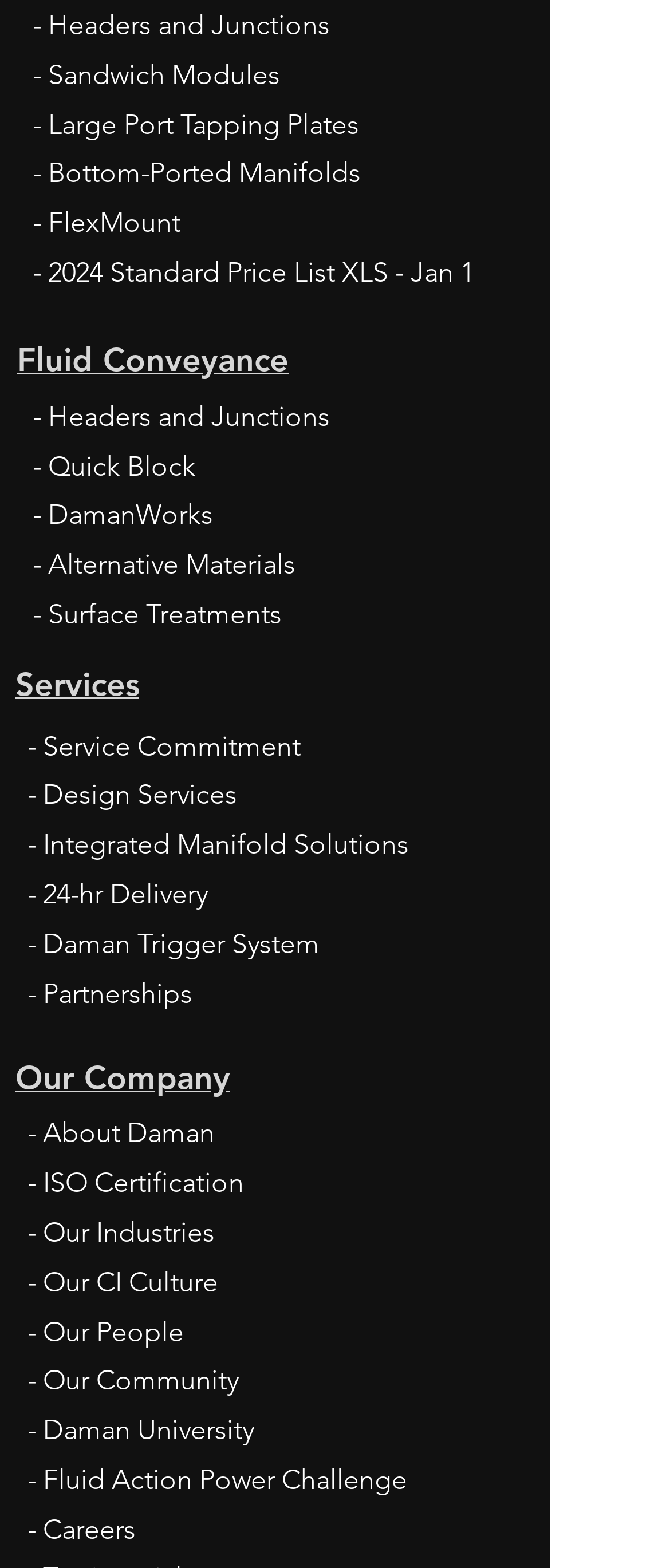What is the last link on the webpage? Look at the image and give a one-word or short phrase answer.

Careers